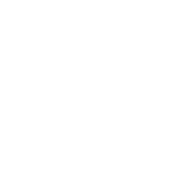Break down the image into a detailed narrative.

The image features the logo of **Knipex**, a well-known brand recognized for its high-quality cutting and gripping tools. It is set against a clean background, emphasizing the brand's commitment to professionalism and precision in tool manufacturing. Knipex offers a diverse range of products, including pliers and wrenches, which are designed for both industrial applications and DIY projects. This logo reflects the brand's reputation for durability and innovation within the tools market, making it a trusted choice for professionals and hobbyists alike.